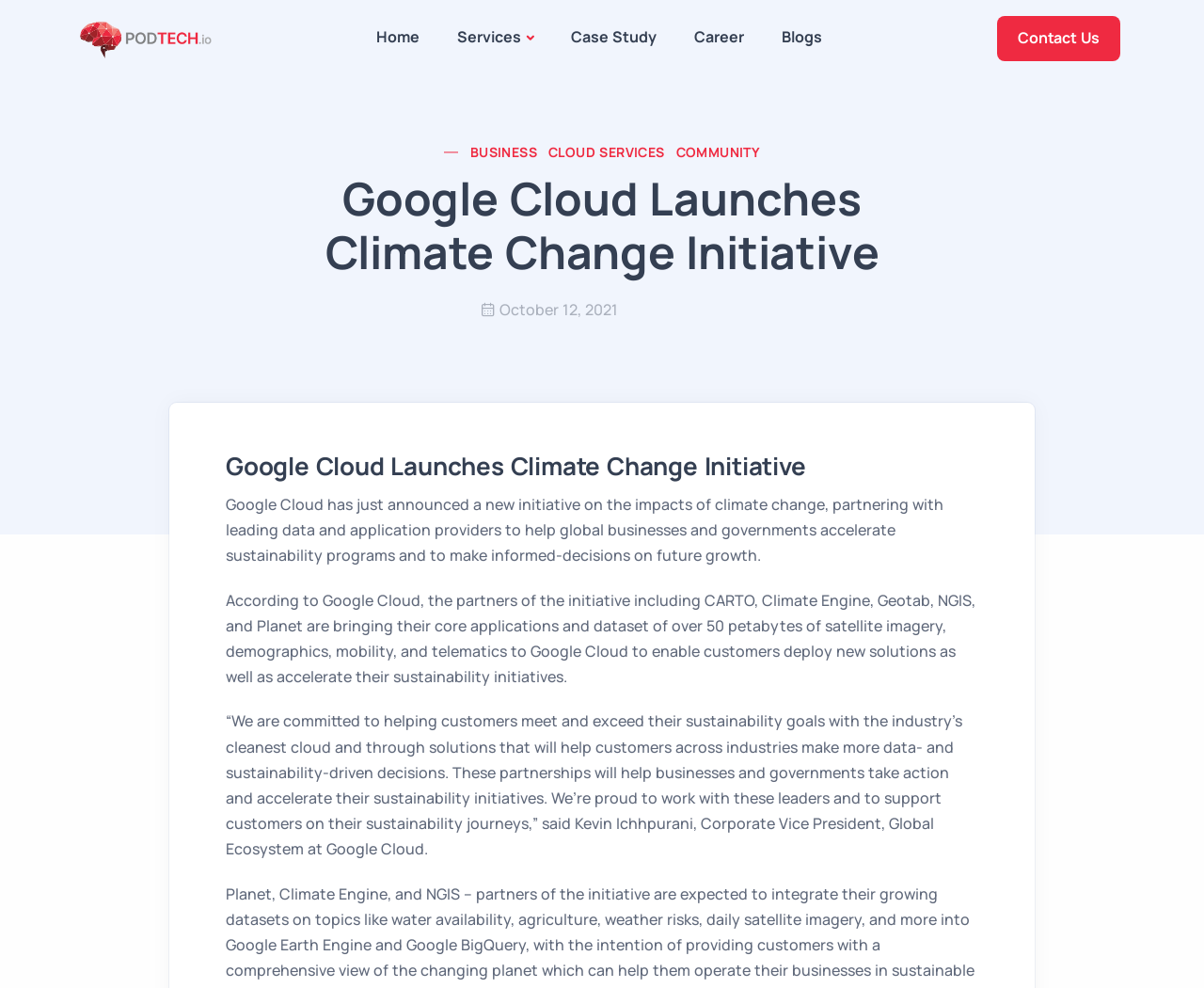Please locate the bounding box coordinates of the element that needs to be clicked to achieve the following instruction: "Click the Home link". The coordinates should be four float numbers between 0 and 1, i.e., [left, top, right, bottom].

None